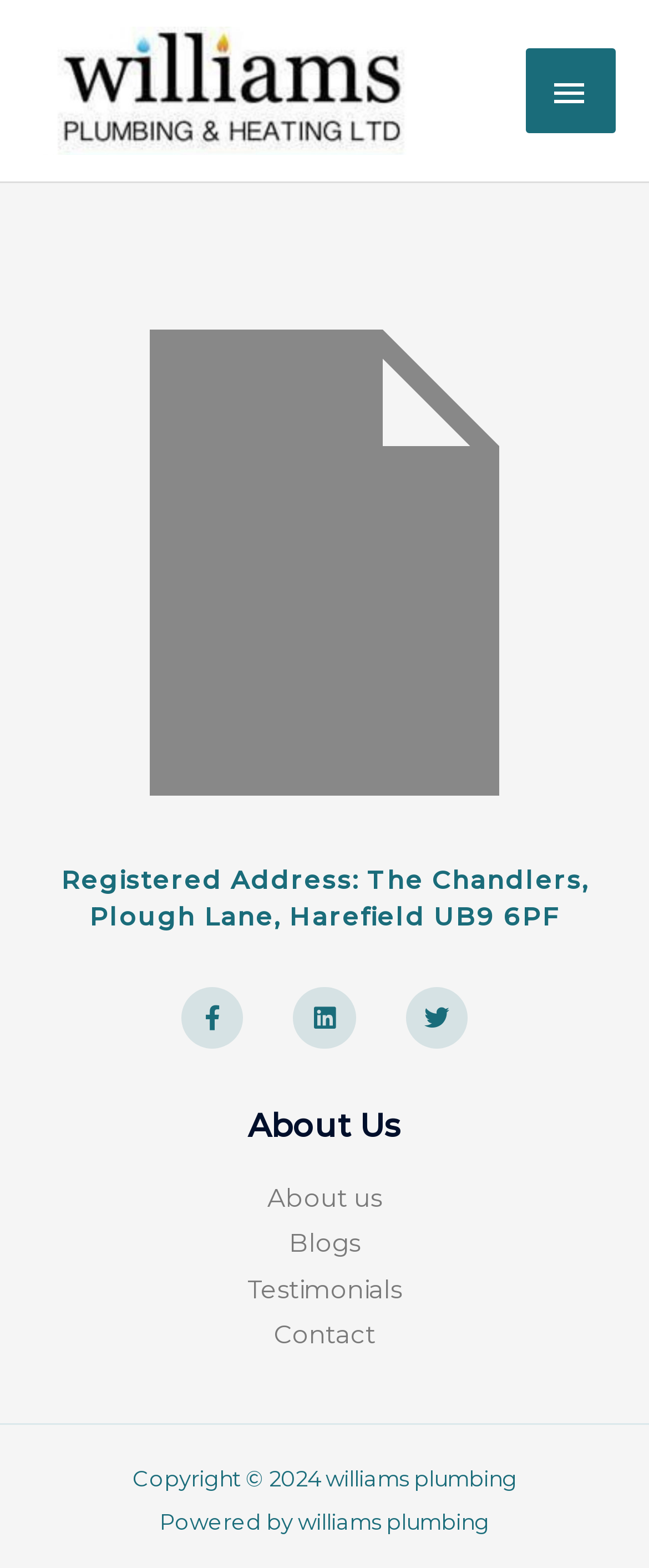What is the address of Williams Plumbing?
Using the visual information, answer the question in a single word or phrase.

The Chandlers, Plough Lane, Harefield UB9 6PF